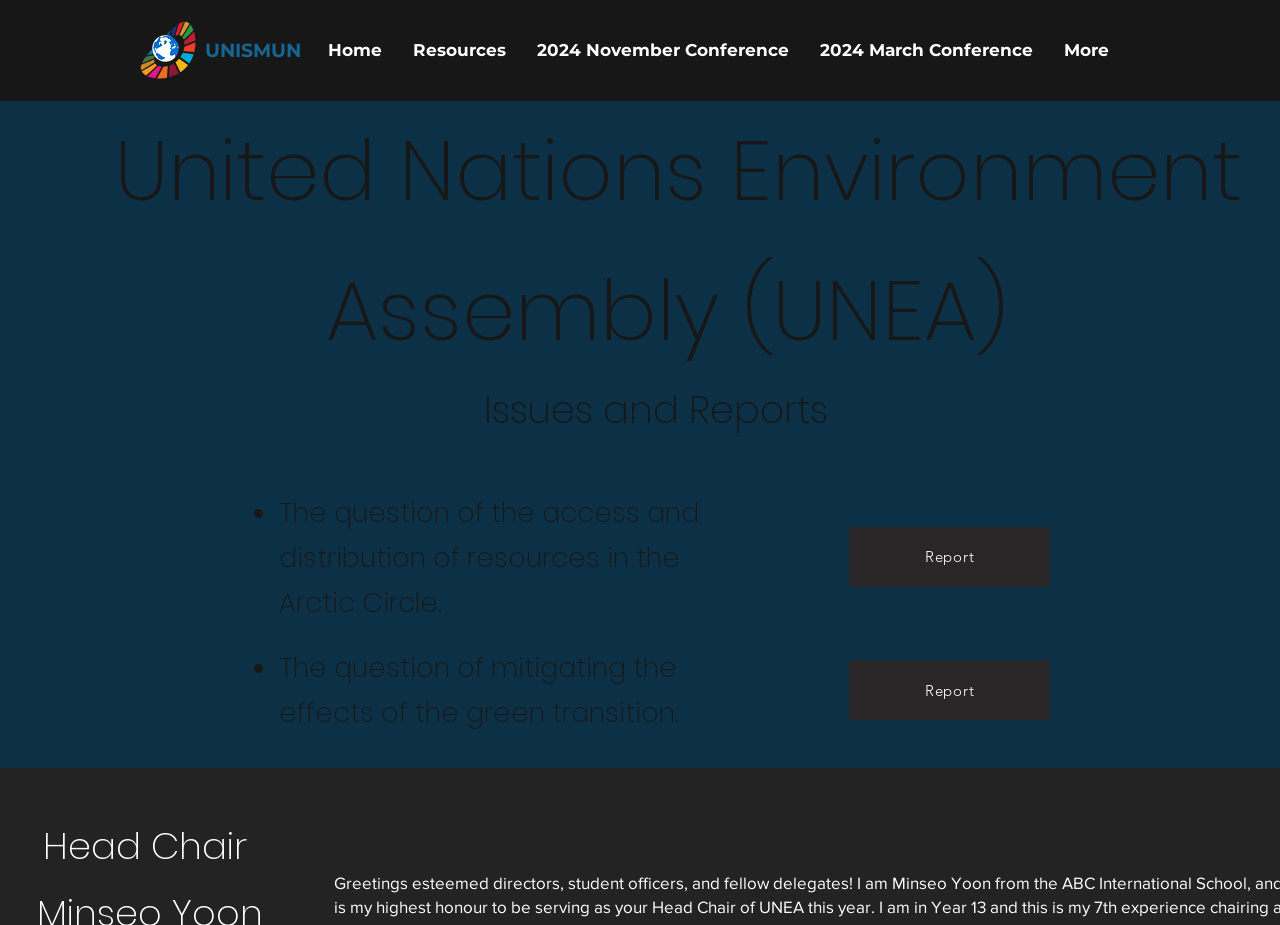What are the two conference options listed on the webpage?
Make sure to answer the question with a detailed and comprehensive explanation.

I examined the navigation section of the webpage and found two generic elements with the text '2024 November Conference' and '2024 March Conference', which are likely options for conferences.